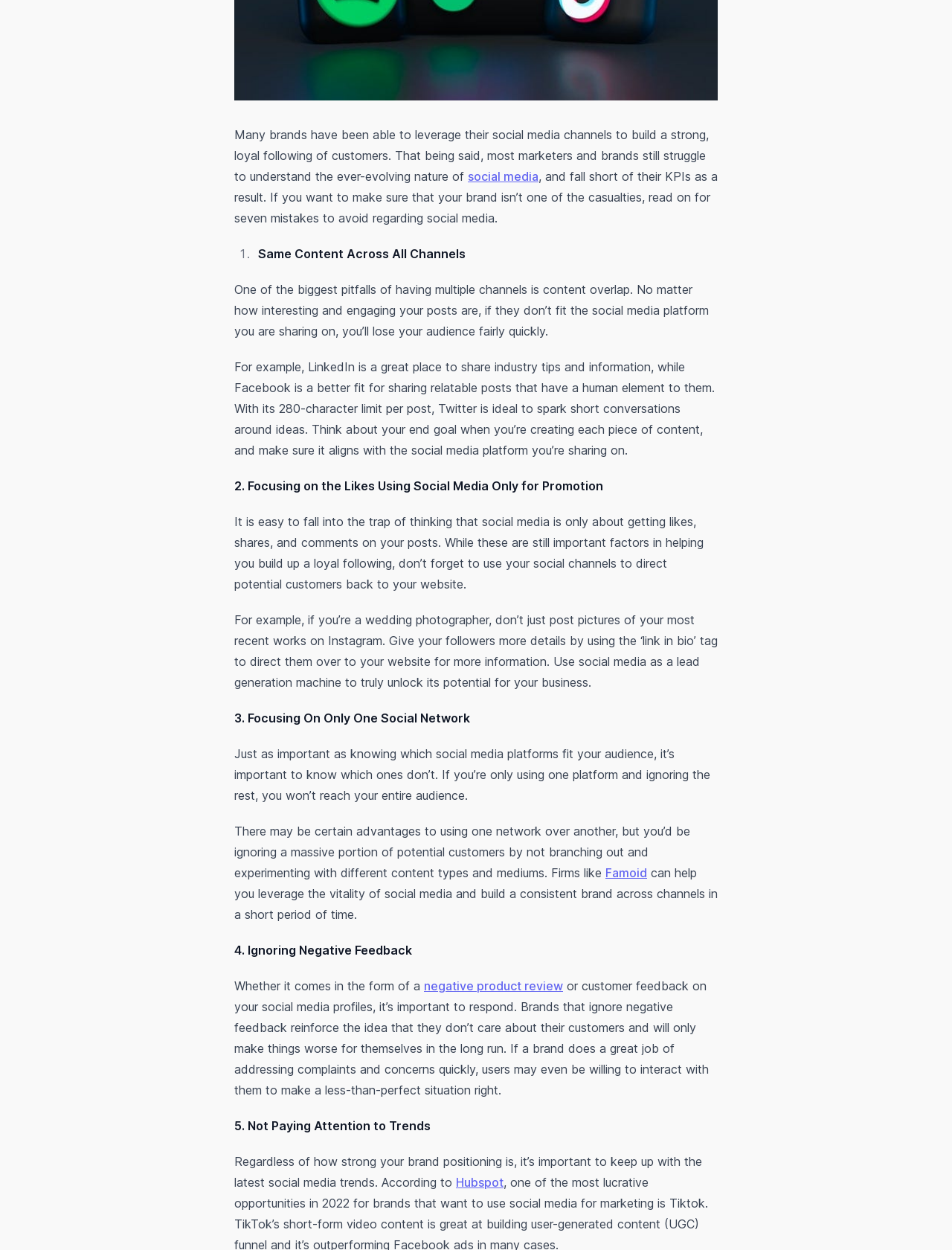Find the bounding box coordinates for the UI element whose description is: "Famoid". The coordinates should be four float numbers between 0 and 1, in the format [left, top, right, bottom].

[0.636, 0.693, 0.68, 0.704]